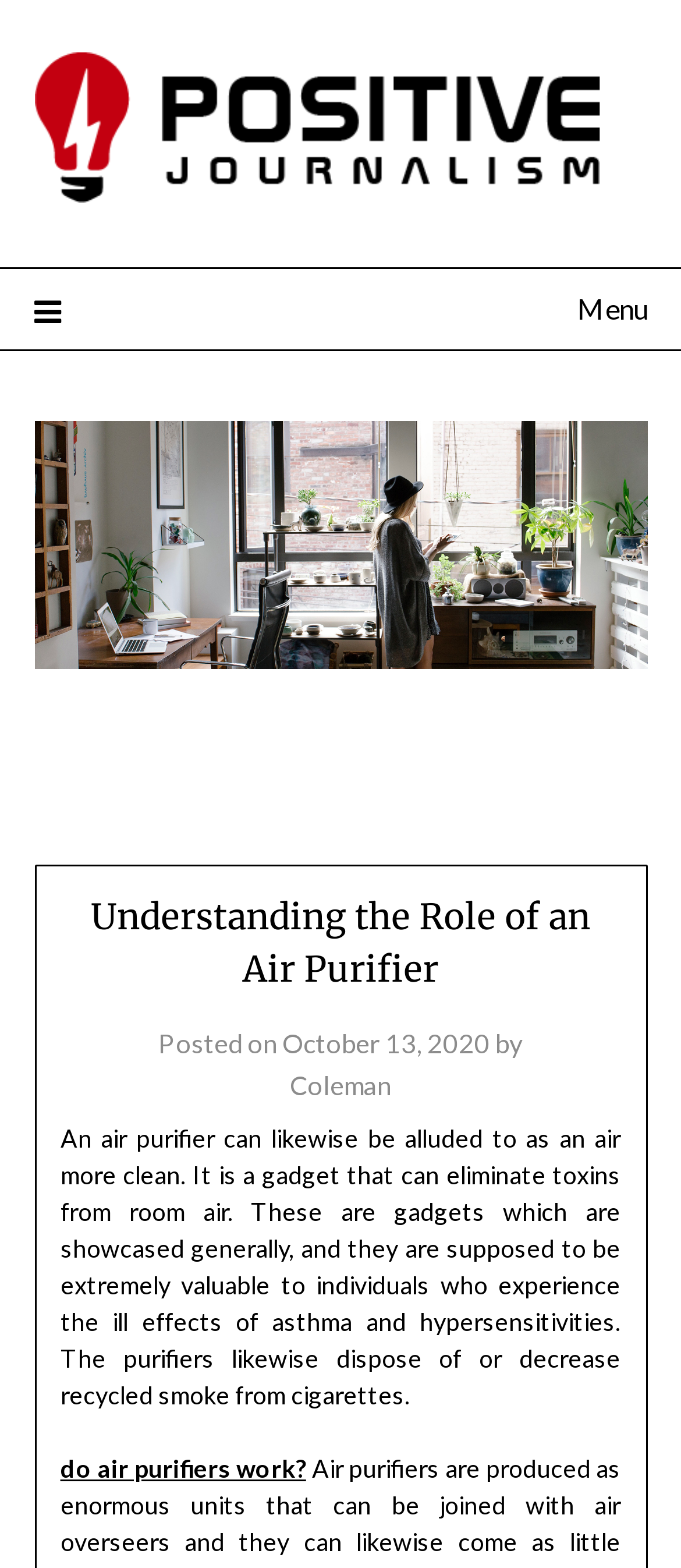Who is the author of the article?
From the image, provide a succinct answer in one word or a short phrase.

Coleman